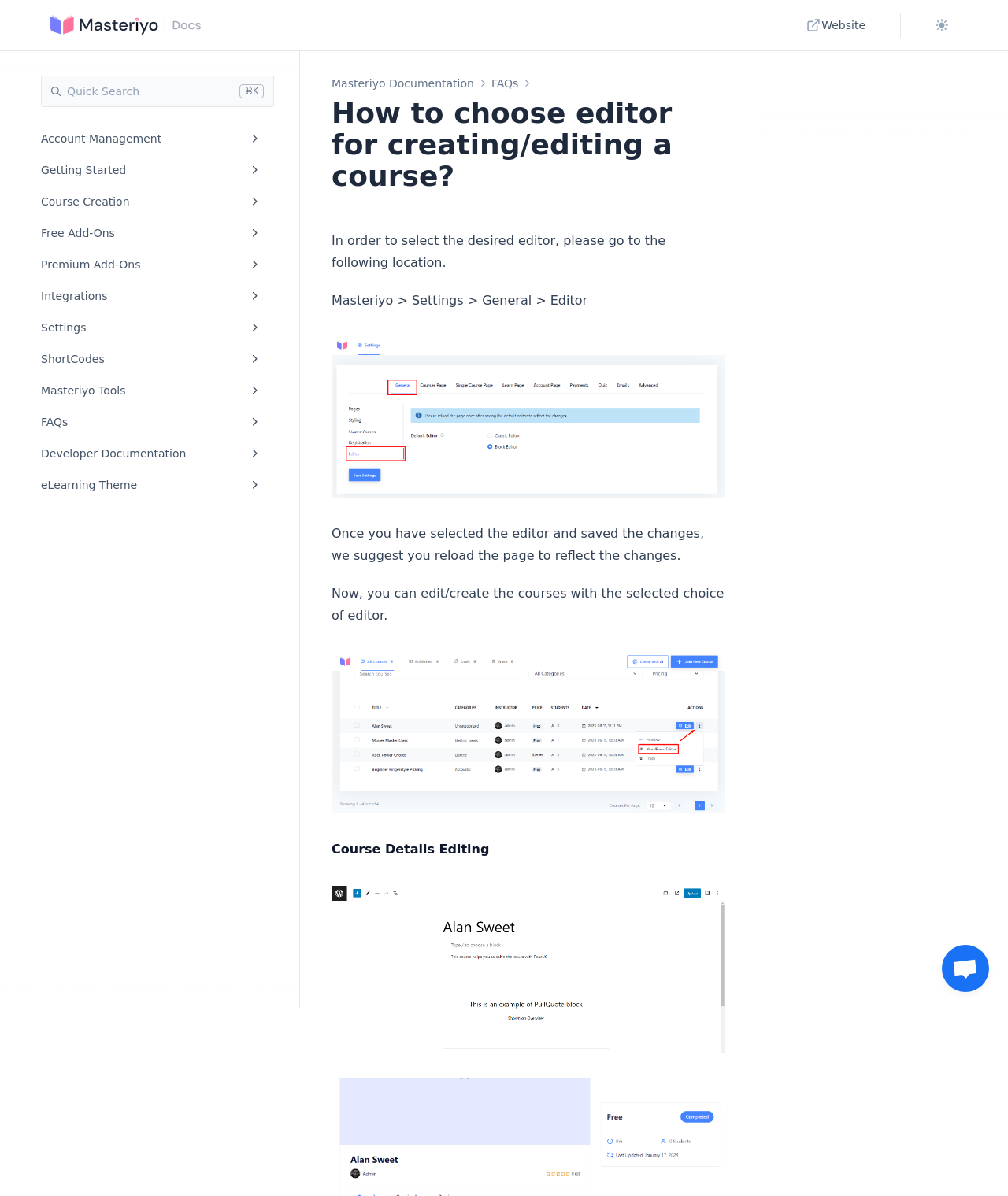Respond with a single word or phrase:
What is the topic of the webpage?

Choosing an editor for courses